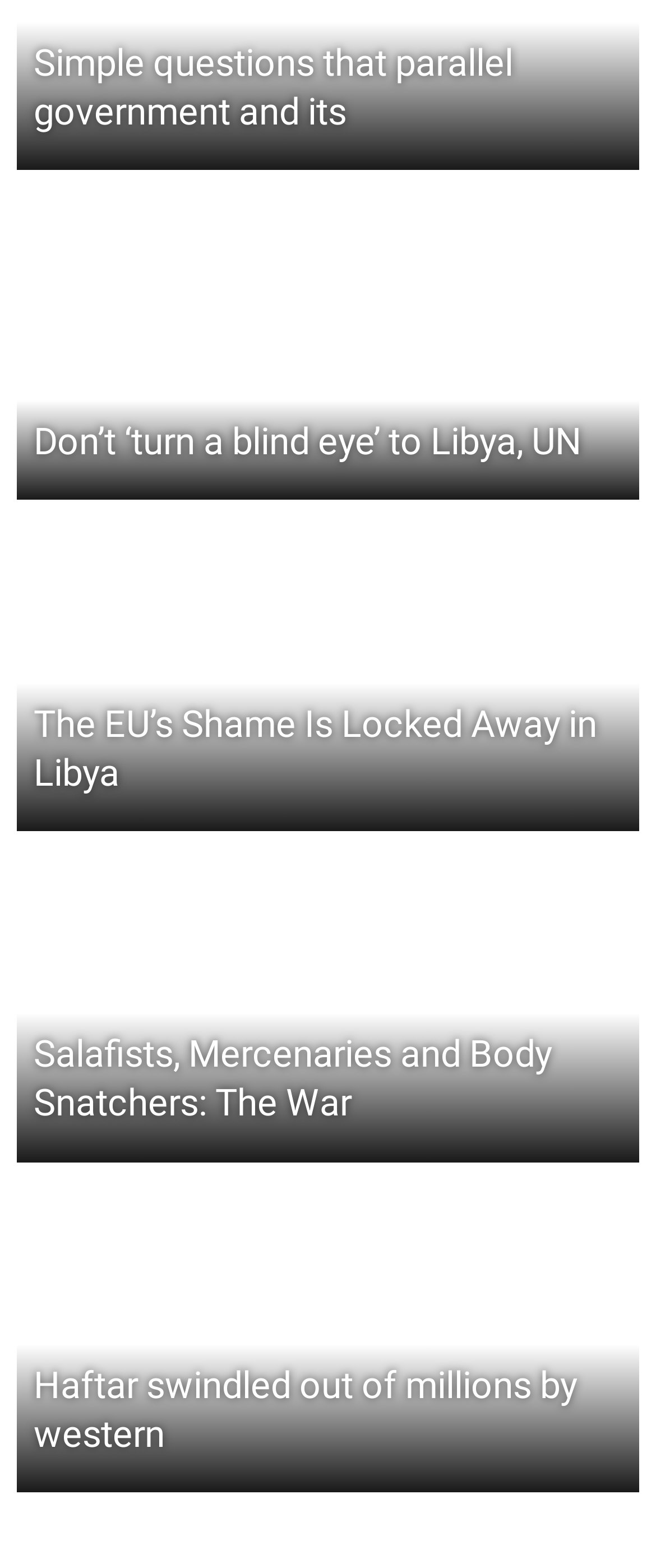Could you indicate the bounding box coordinates of the region to click in order to complete this instruction: "Read about Haftar being swindled out of millions".

[0.051, 0.87, 0.879, 0.928]